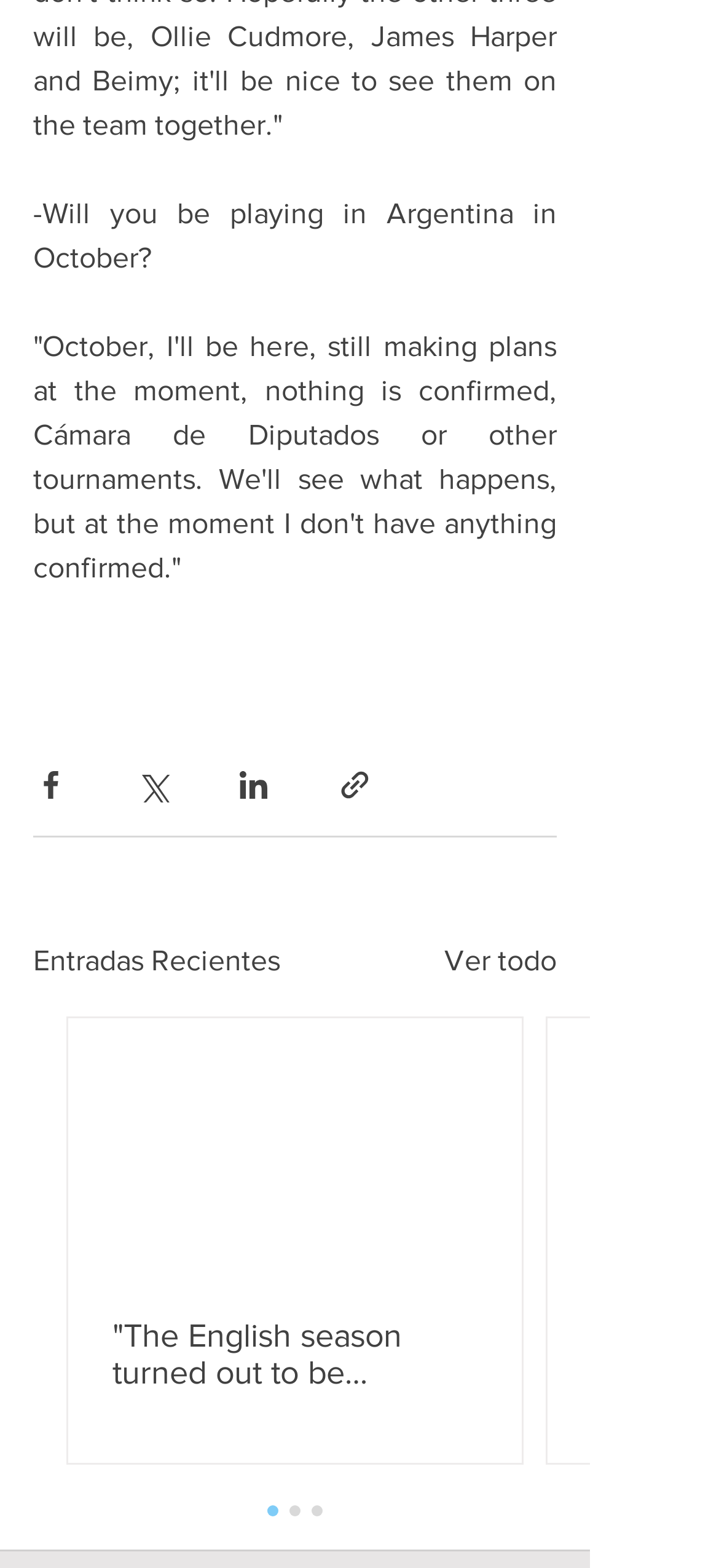Pinpoint the bounding box coordinates of the clickable element to carry out the following instruction: "Share via Twitter."

[0.187, 0.489, 0.236, 0.512]